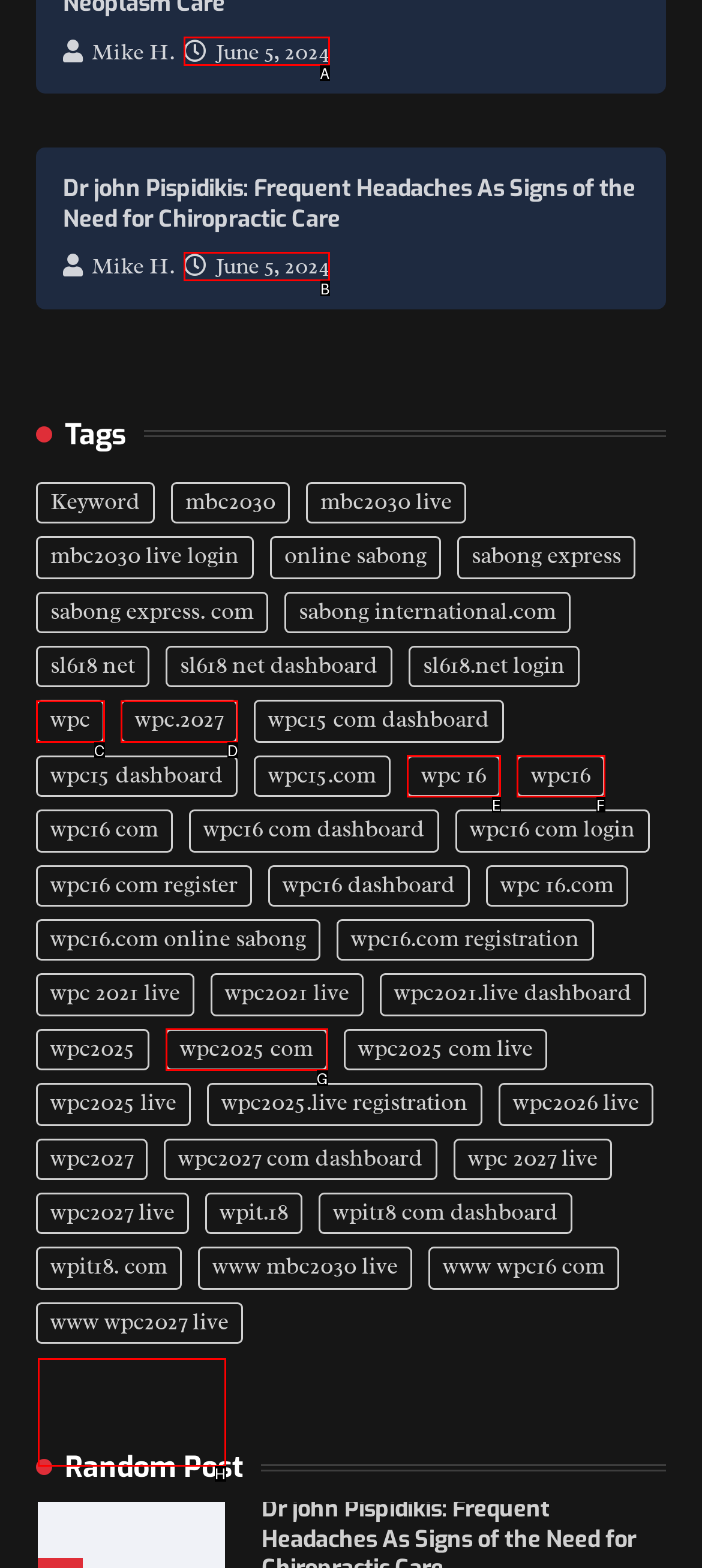Determine which option matches the element description: wpc.2027
Answer using the letter of the correct option.

D